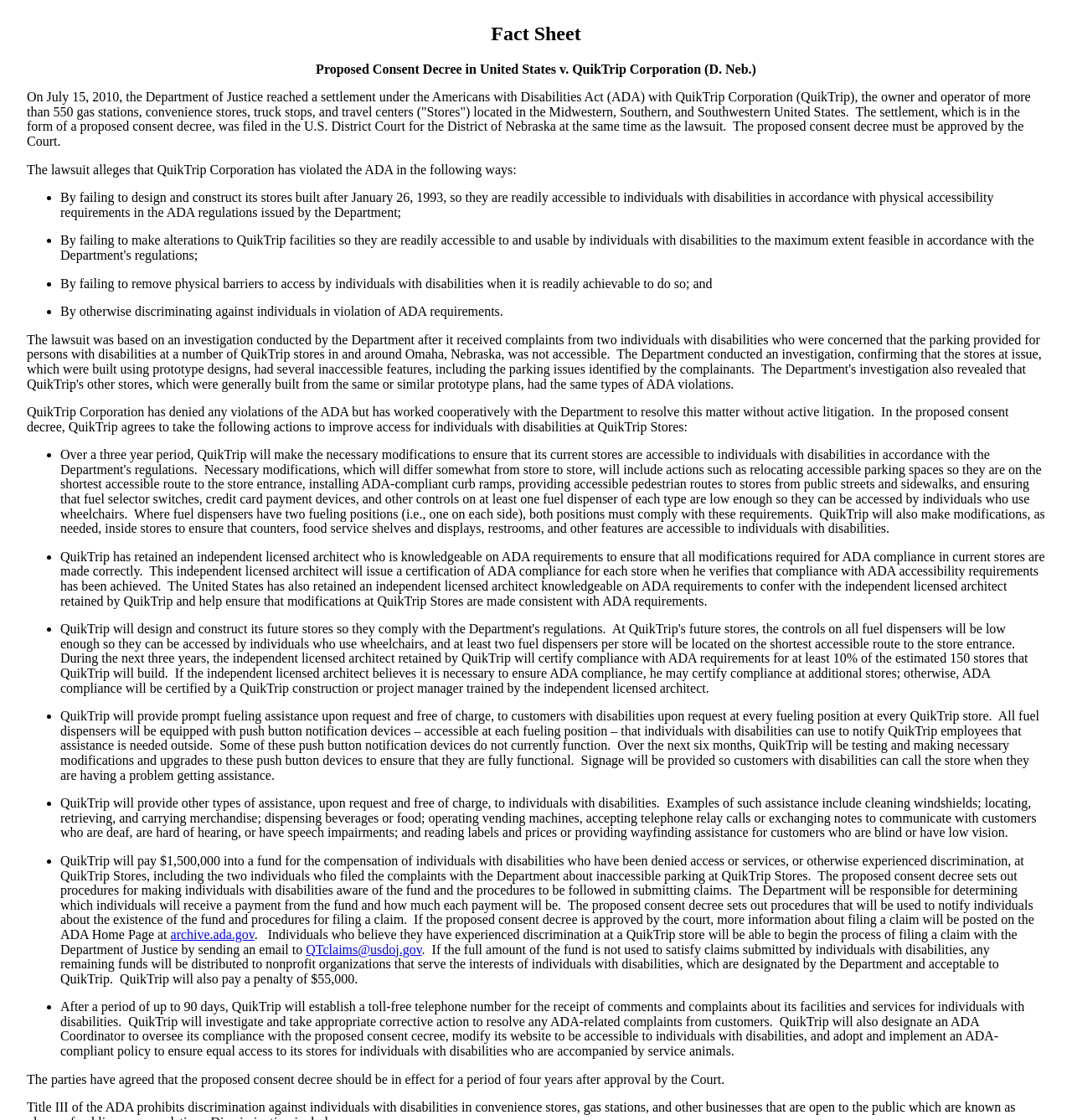How much will QuikTrip pay into a fund for individuals with disabilities?
Using the screenshot, give a one-word or short phrase answer.

$1,500,000